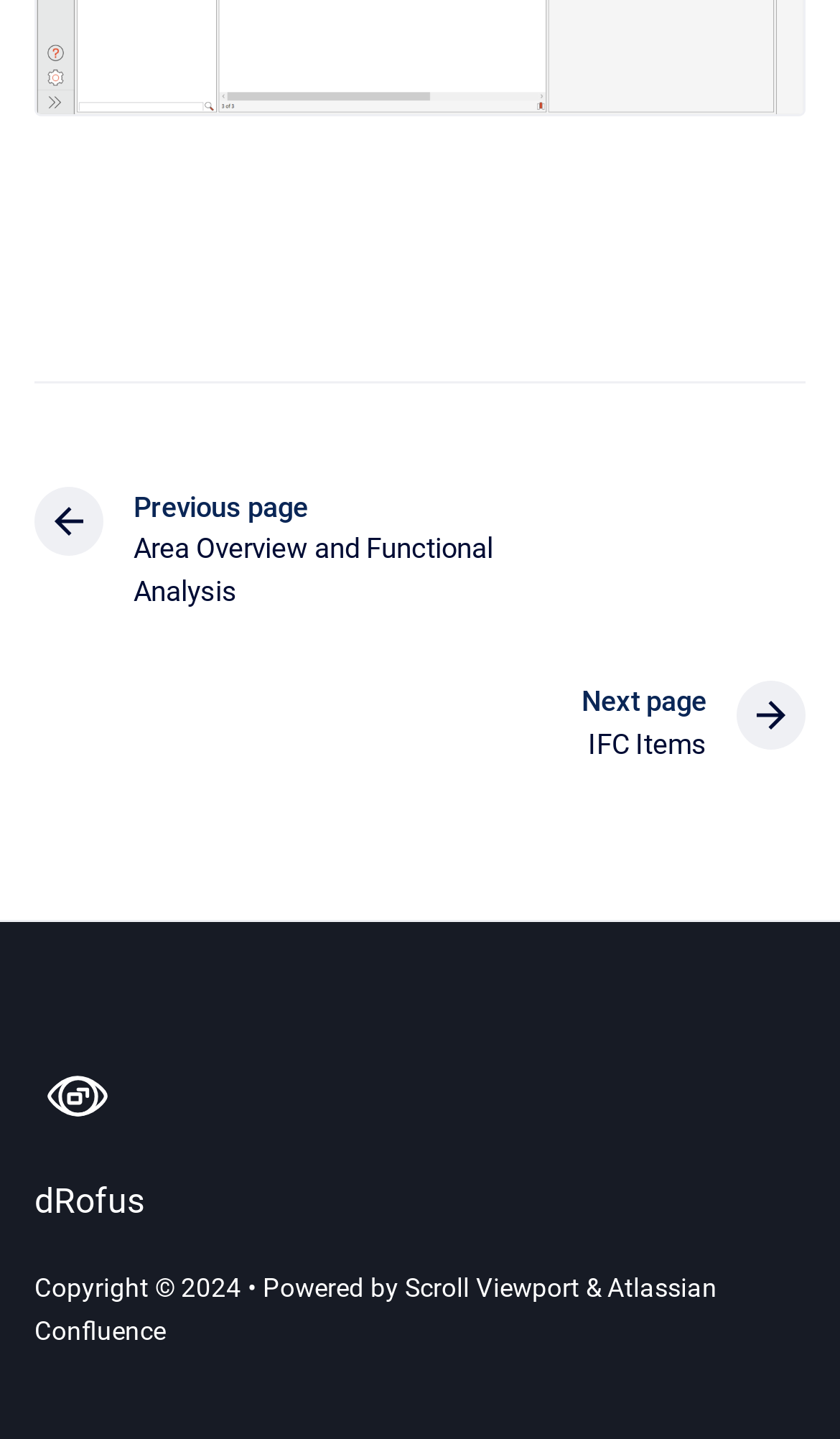Provide the bounding box coordinates of the HTML element this sentence describes: "dRofus".

[0.041, 0.821, 0.172, 0.849]